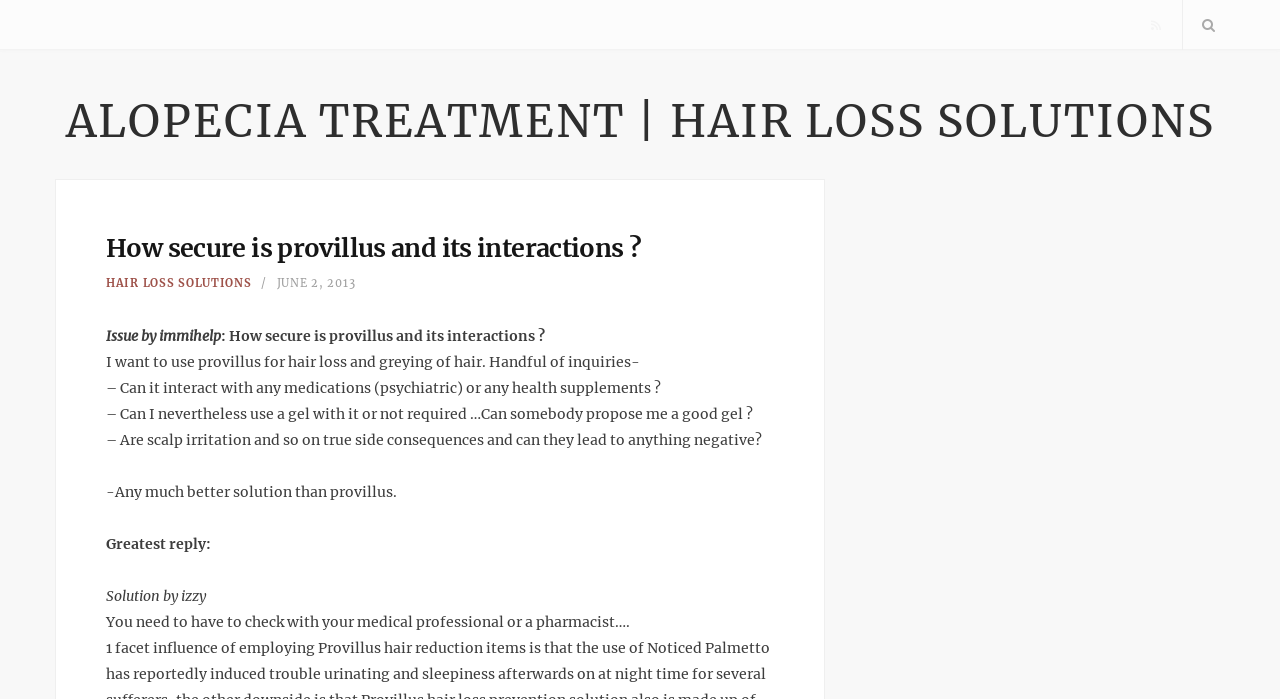What is the topic of the discussion?
Based on the screenshot, give a detailed explanation to answer the question.

The topic of the discussion is about the security and interactions of Provilus, a hair loss treatment, as indicated by the heading and the questions asked by the user.